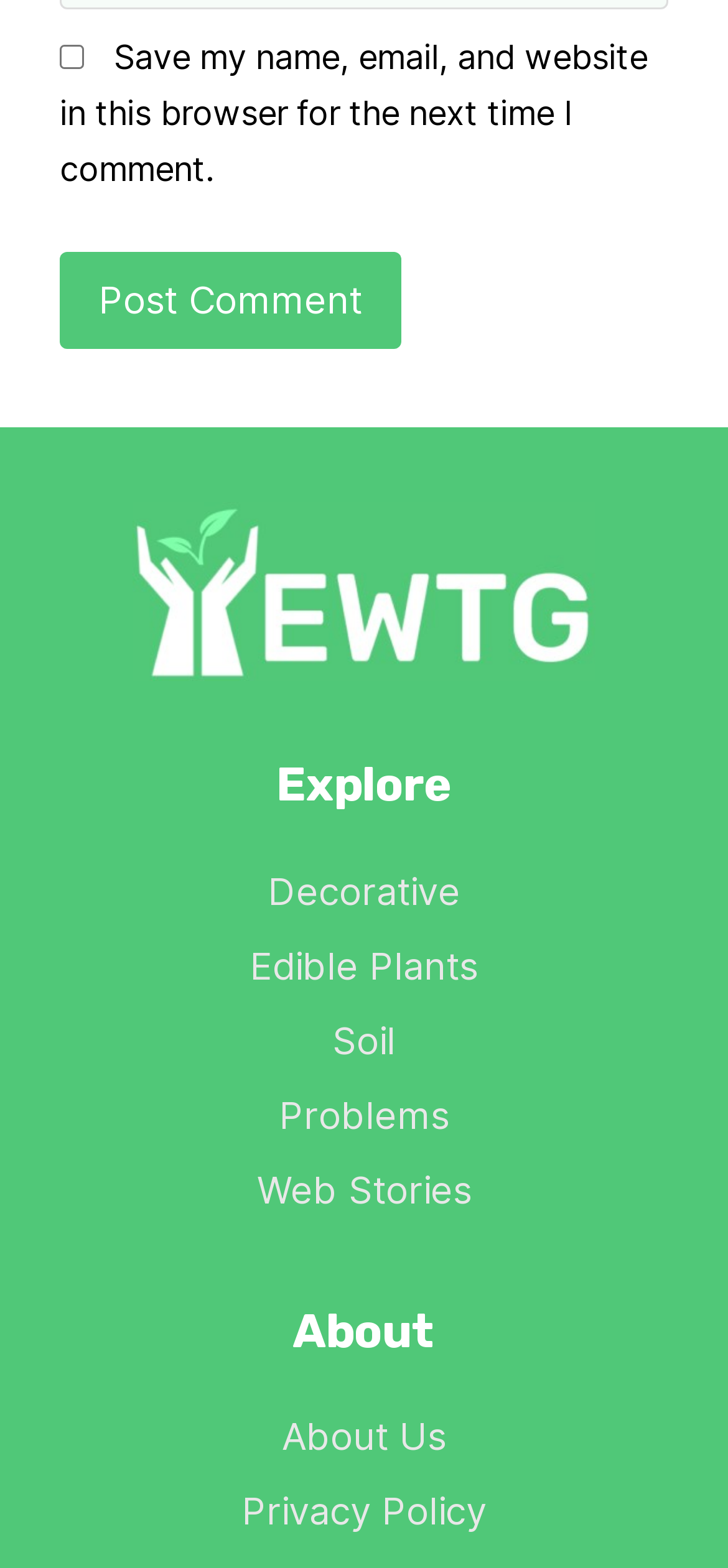Identify the bounding box coordinates of the clickable region necessary to fulfill the following instruction: "Explore the Decorative link". The bounding box coordinates should be four float numbers between 0 and 1, i.e., [left, top, right, bottom].

[0.368, 0.554, 0.632, 0.583]